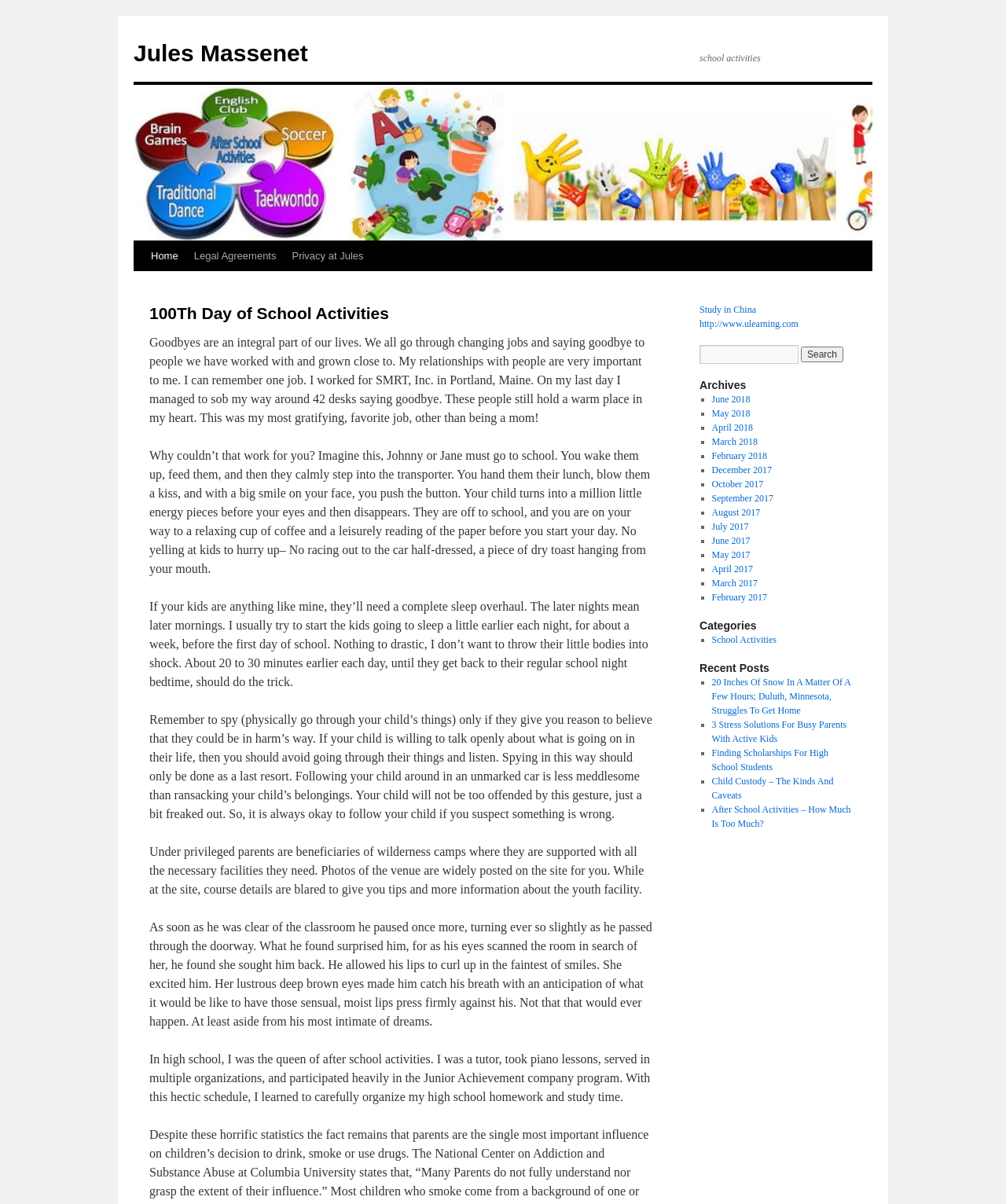Provide an in-depth caption for the elements present on the webpage.

The webpage is about Jules Massenet, with a focus on school activities. At the top, there is a heading "Jules Massenet" followed by a link with the same text. Below this, there is a link to "Skip to content" and a navigation menu with links to "Home", "Legal Agreements", and "Privacy at Jules".

The main content of the page is divided into two sections. The left section contains a series of paragraphs discussing various topics related to school activities, such as goodbyes, morning routines, and after-school activities. There are six paragraphs in total, each with a different topic.

On the right side of the page, there is a complementary section with several links and a search bar. The links include "Study in China", "http://www.ulearning.com", and a list of archives from June 2018 to July 2017. Below the archives, there are headings for "Categories" and "Recent Posts", each with a list of links to related topics.

The overall layout of the page is organized, with clear headings and concise text. The use of links and navigation menus makes it easy to navigate and find specific information.